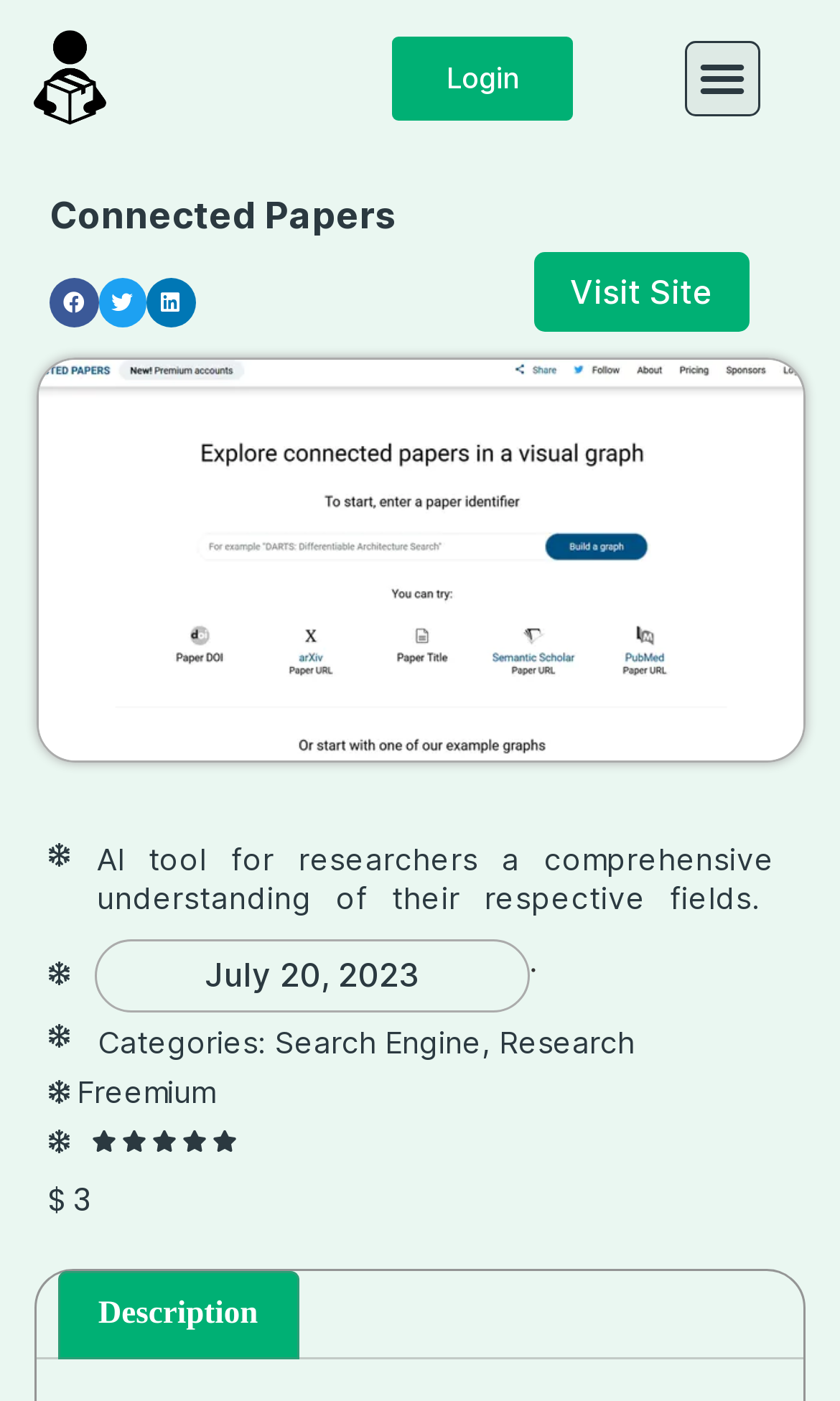Construct a comprehensive caption that outlines the webpage's structure and content.

The webpage is about Connected Papers, a platform that provides AI tools for researchers to gain a comprehensive understanding of their respective fields. 

At the top left corner, there is an "ai tools update logo" image, which is also a link. Next to it, on the right, is a "Login" link. A "Menu Toggle" button is located at the top right corner. 

Below the top section, the main heading "Connected Papers" is centered. Underneath the heading, there are three social media buttons to share the page on Facebook, Twitter, and LinkedIn, aligned horizontally. 

A prominent image, "Connect papers", takes up most of the page's width, spanning from the left edge to the right edge, and covering about half of the page's height. 

To the left of the image, there is a brief description of the platform, stating that it is an "AI tool for researchers a comprehensive understanding of their respective fields." Below the description, the date "July 20, 2023" is displayed. 

Further down, there is a "Categories" section, which lists two categories: "Search Engine" and "Research", both of which are links. 

Below the categories, there is a "Freemium" link. A heading displaying a price, "$3", is located near the bottom of the page. 

At the very bottom, there is a horizontal tab list with a single tab, "Description", which is not selected.